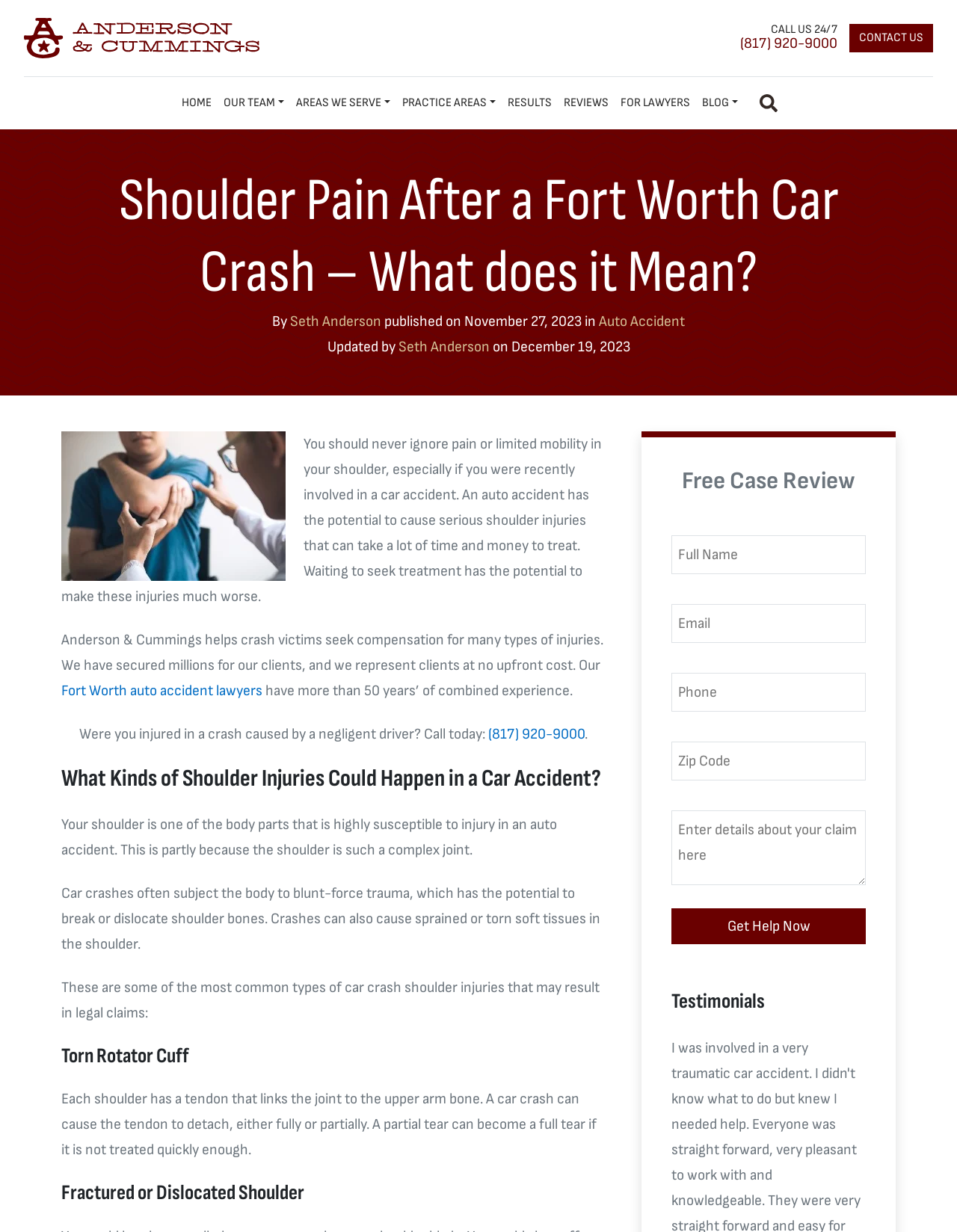Refer to the screenshot and answer the following question in detail:
Who wrote the article about shoulder pain after a car crash?

I found the author's name by looking at the section below the main heading, where it says 'By Seth Anderson' and then the date of publication.